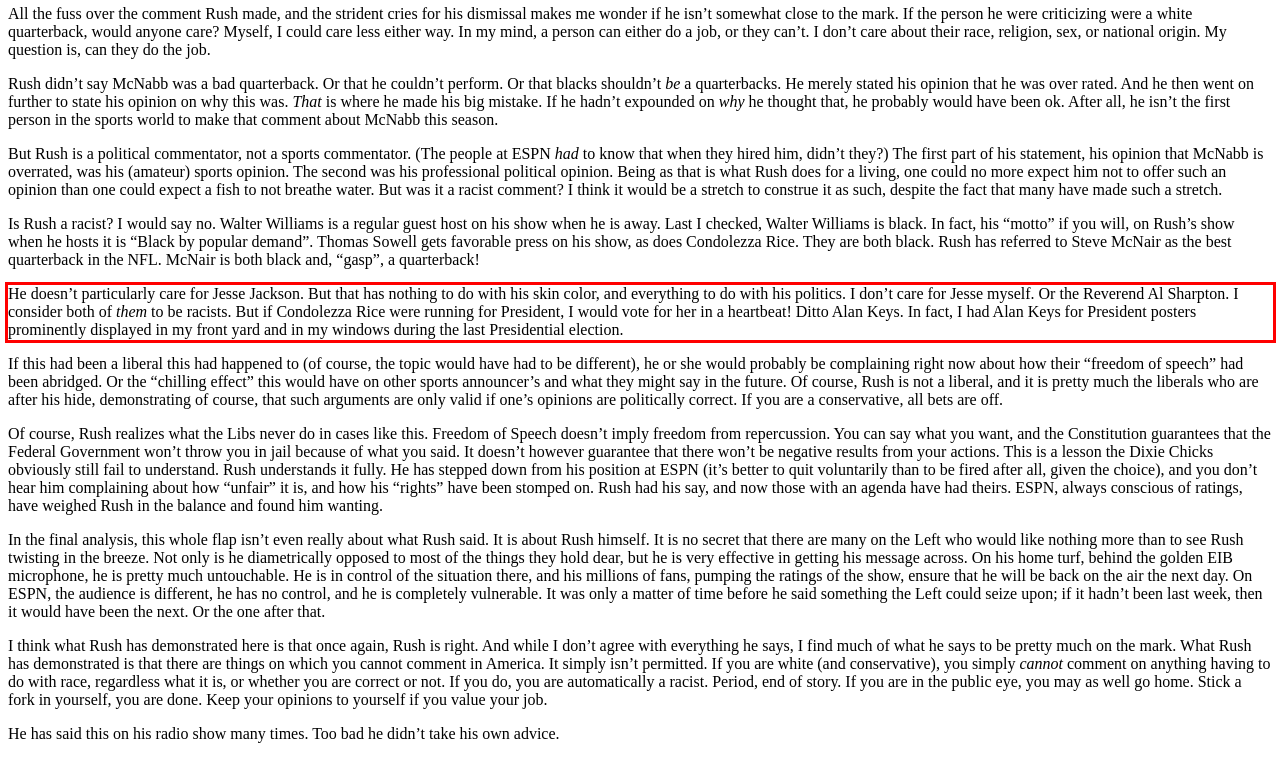You are provided with a screenshot of a webpage featuring a red rectangle bounding box. Extract the text content within this red bounding box using OCR.

He doesn’t particularly care for Jesse Jackson. But that has nothing to do with his skin color, and everything to do with his politics. I don’t care for Jesse myself. Or the Reverend Al Sharpton. I consider both of them to be racists. But if Condolezza Rice were running for President, I would vote for her in a heartbeat! Ditto Alan Keys. In fact, I had Alan Keys for President posters prominently displayed in my front yard and in my windows during the last Presidential election.